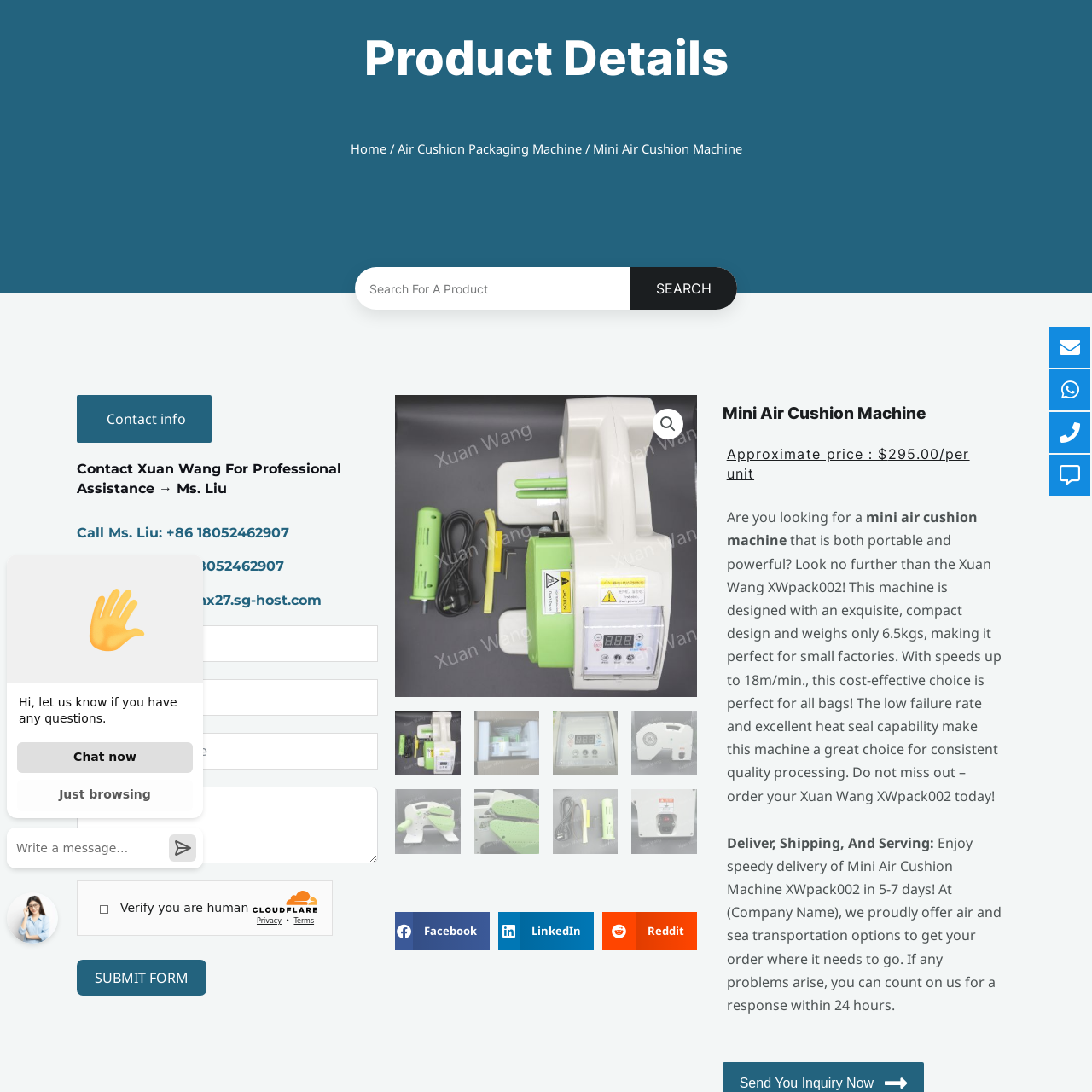What is the operating speed of the machine?
Check the image inside the red boundary and answer the question using a single word or brief phrase.

up to 18 meters per minute